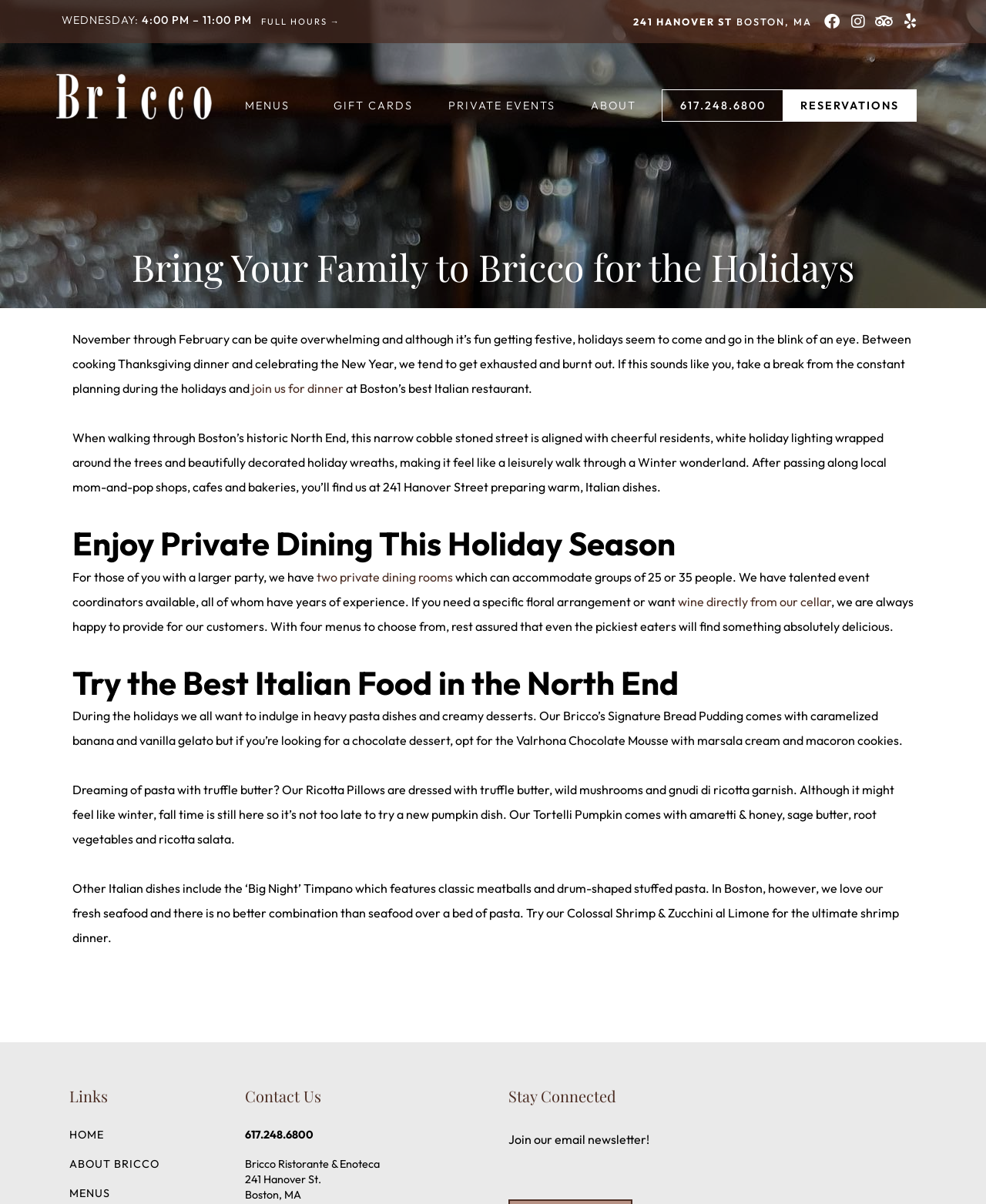Provide a brief response to the question using a single word or phrase: 
What is the phone number to contact Bricco Ristorante & Enoteca?

617.248.6800